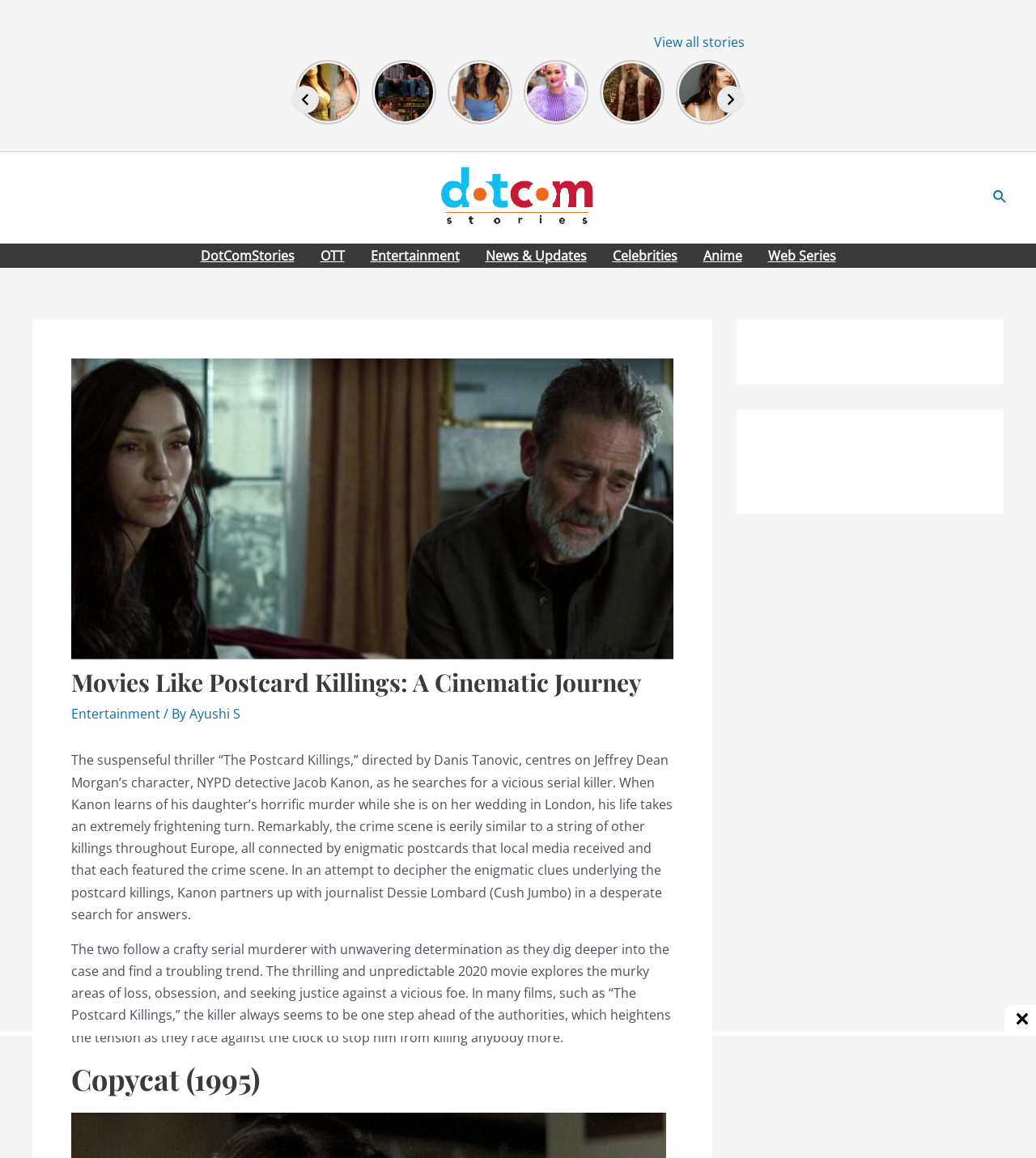What is the category of the article 'Kiara Advani’s Bold Looks Everyone Is Going Crazy For'?
Please provide an in-depth and detailed response to the question.

Based on the link text and the context of the webpage, I can infer that the article 'Kiara Advani’s Bold Looks Everyone Is Going Crazy For' is categorized under Entertainment.